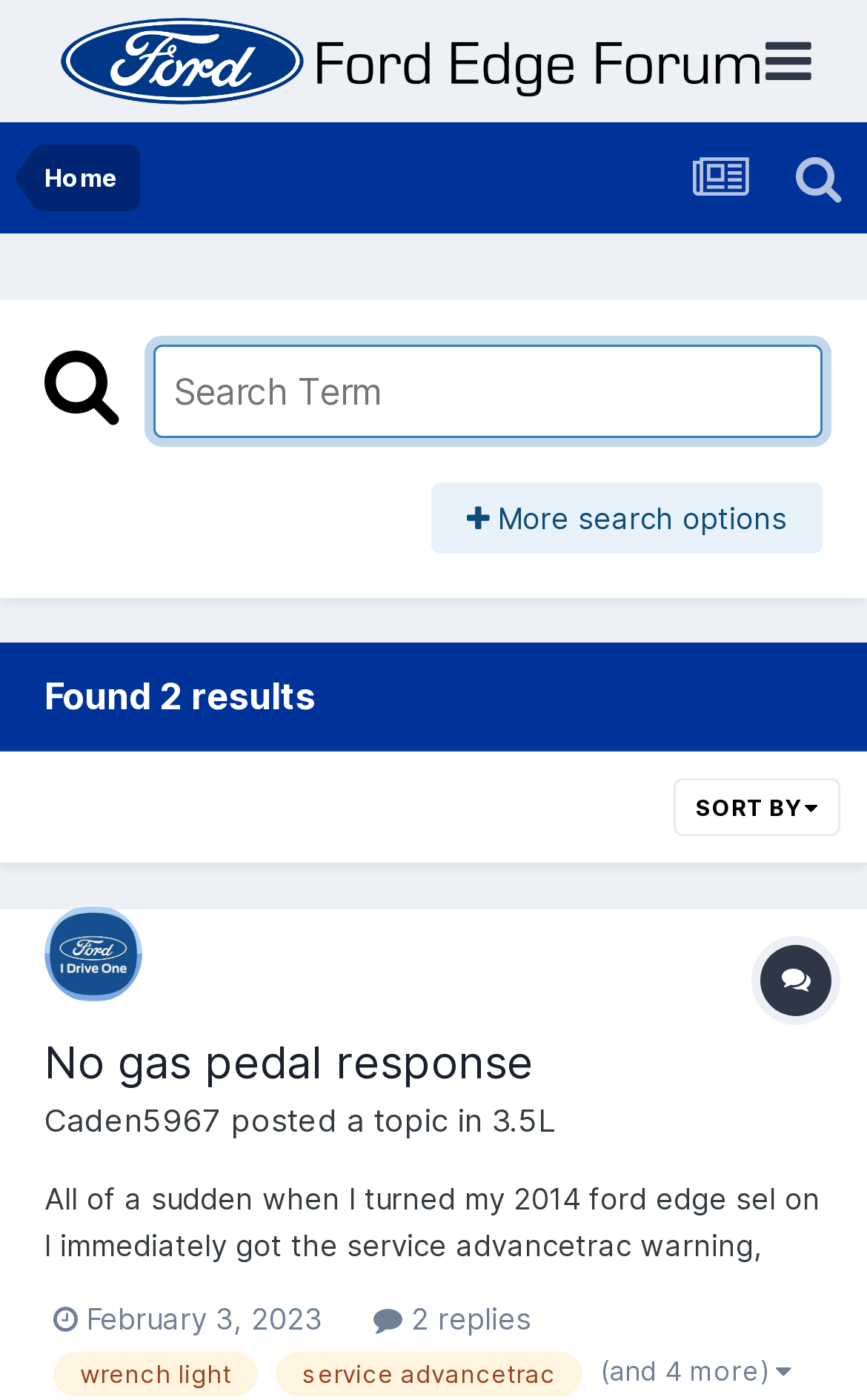Determine the bounding box coordinates of the clickable region to carry out the instruction: "Search for a term".

[0.177, 0.246, 0.949, 0.313]